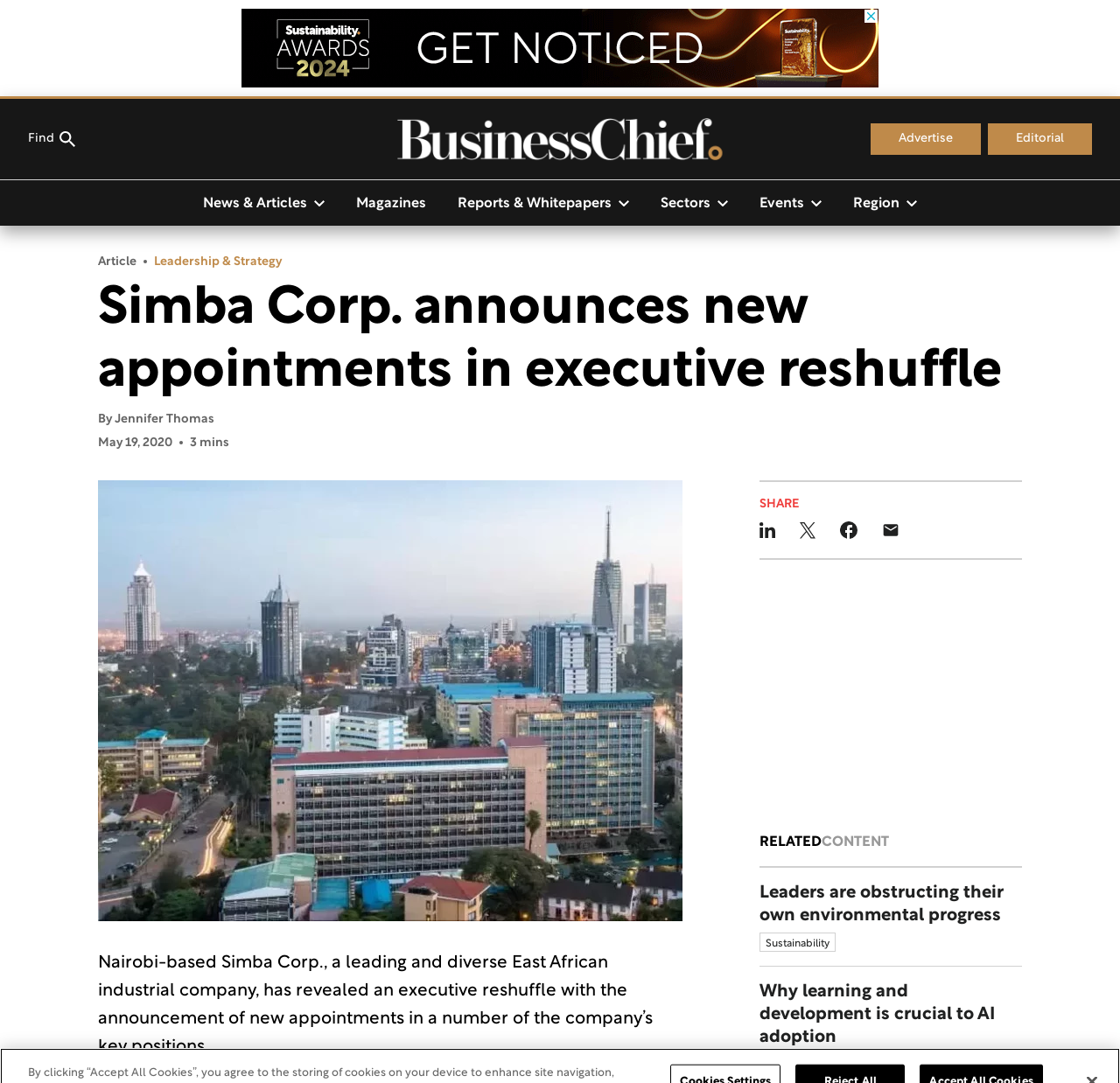Please provide the bounding box coordinates in the format (top-left x, top-left y, bottom-right x, bottom-right y). Remember, all values are floating point numbers between 0 and 1. What is the bounding box coordinate of the region described as: parent_node: Find

[0.354, 0.108, 0.646, 0.149]